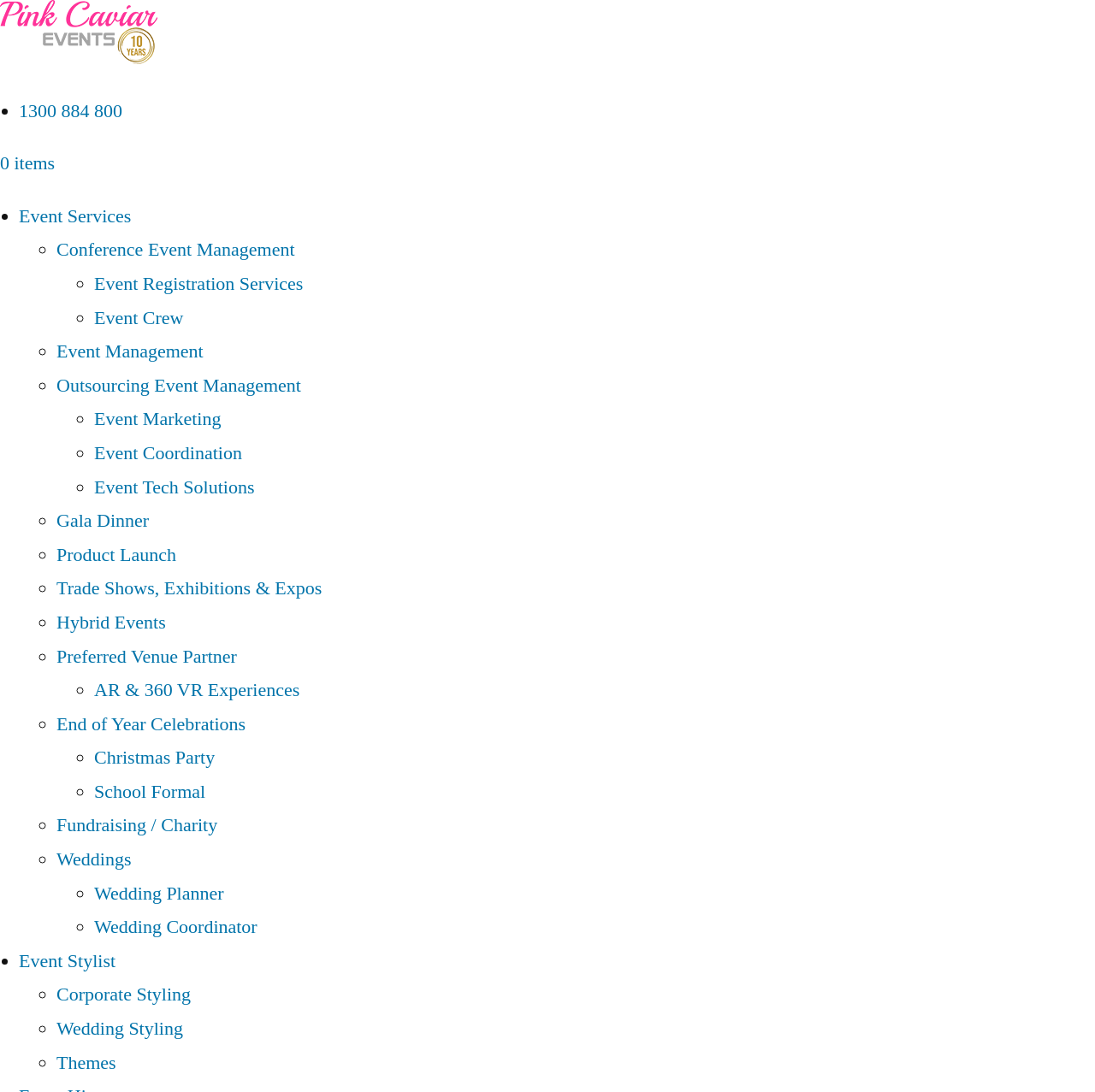What is the phone number?
Based on the image, give a concise answer in the form of a single word or short phrase.

1300 884 800